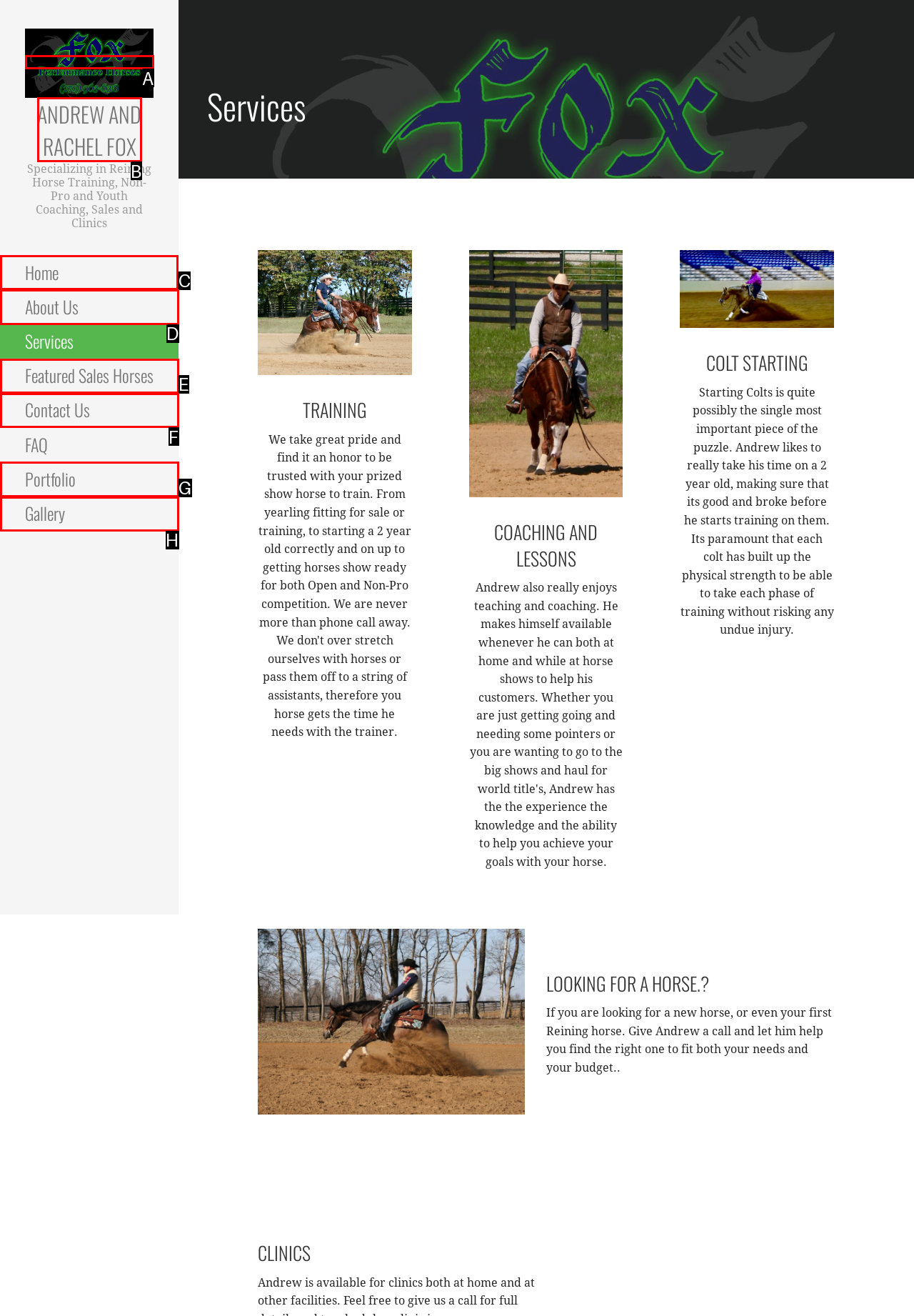To complete the instruction: Click on the 'Home' link, which HTML element should be clicked?
Respond with the option's letter from the provided choices.

C